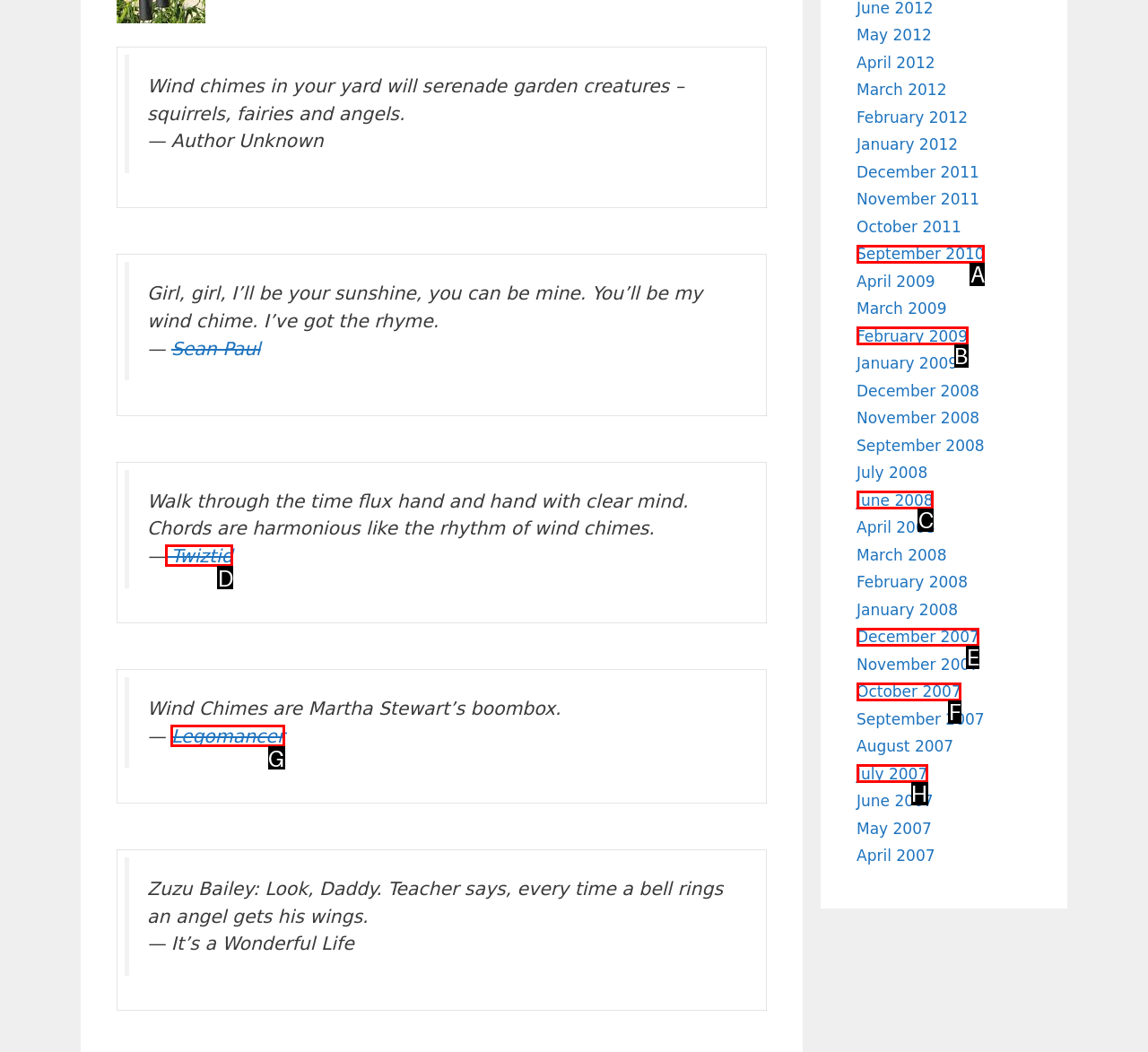Identify which HTML element matches the description: Legomancer. Answer with the correct option's letter.

G